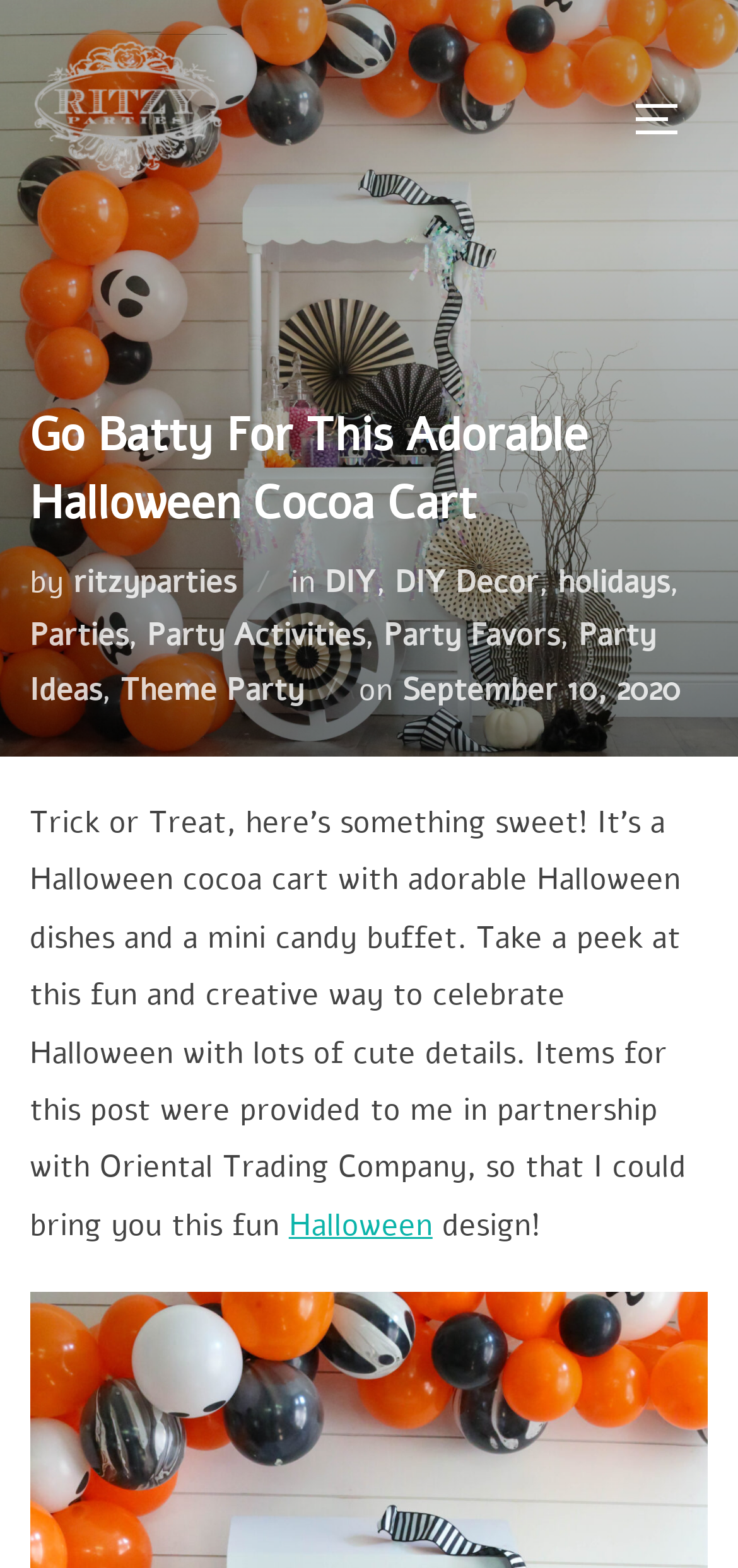From the screenshot, find the bounding box of the UI element matching this description: "Dustin Hixenbaugh". Supply the bounding box coordinates in the form [left, top, right, bottom], each a float between 0 and 1.

None